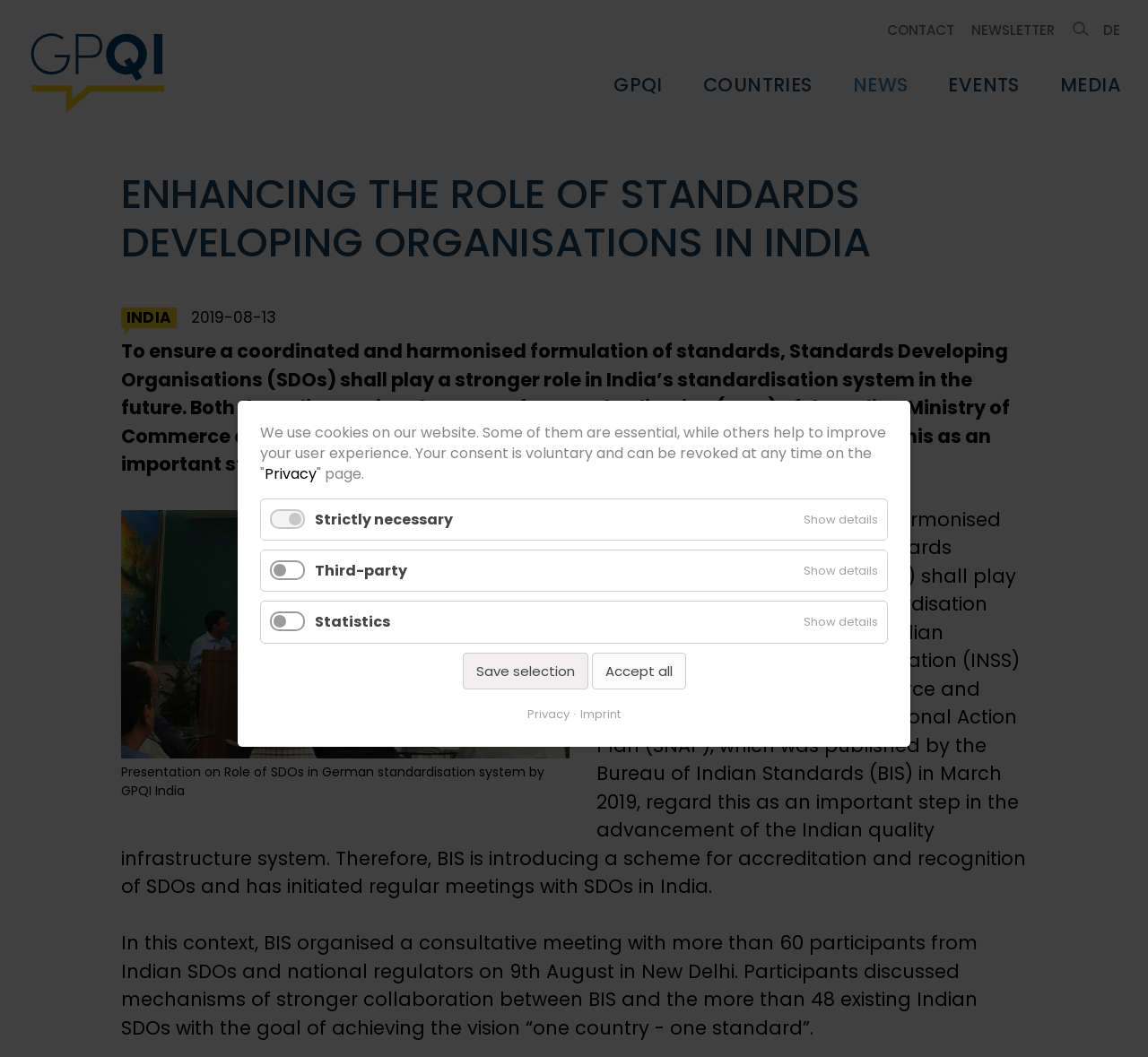Highlight the bounding box coordinates of the region I should click on to meet the following instruction: "Search for something".

None